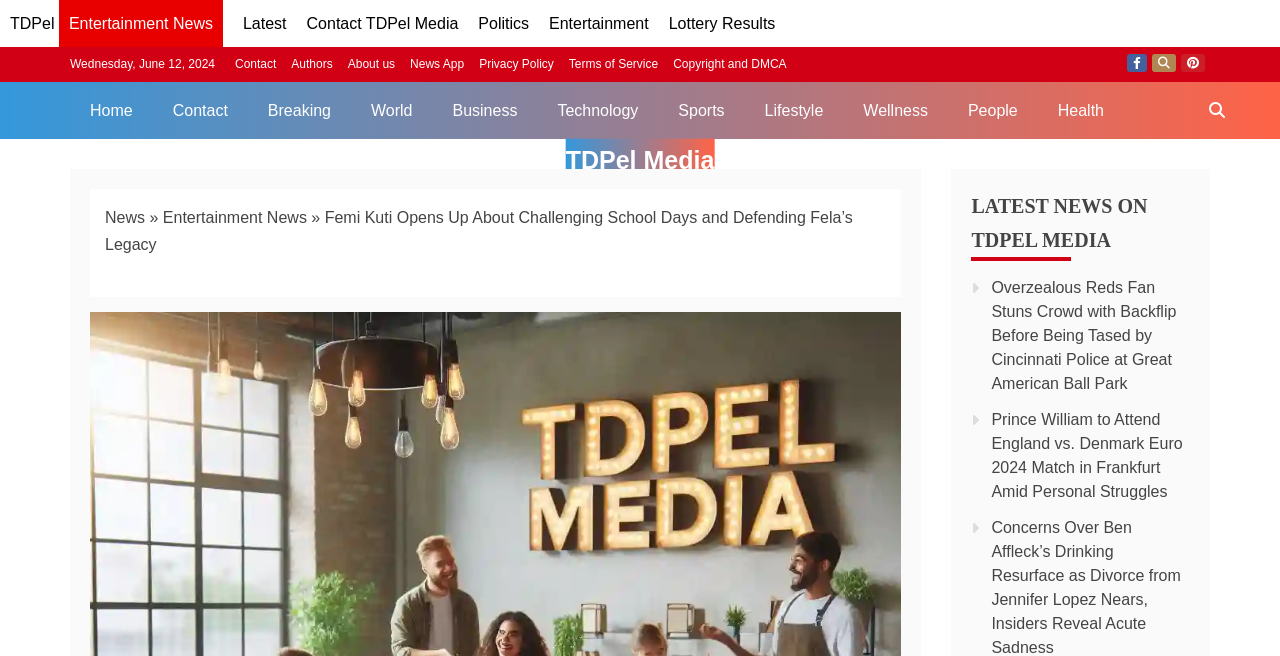What is the date displayed on the webpage?
Please answer the question with a detailed and comprehensive explanation.

I found the date by looking at the StaticText element with the text 'Wednesday, June 12, 2024' which has a bounding box coordinate of [0.055, 0.087, 0.168, 0.109]. This element is likely to be a date display on the webpage.